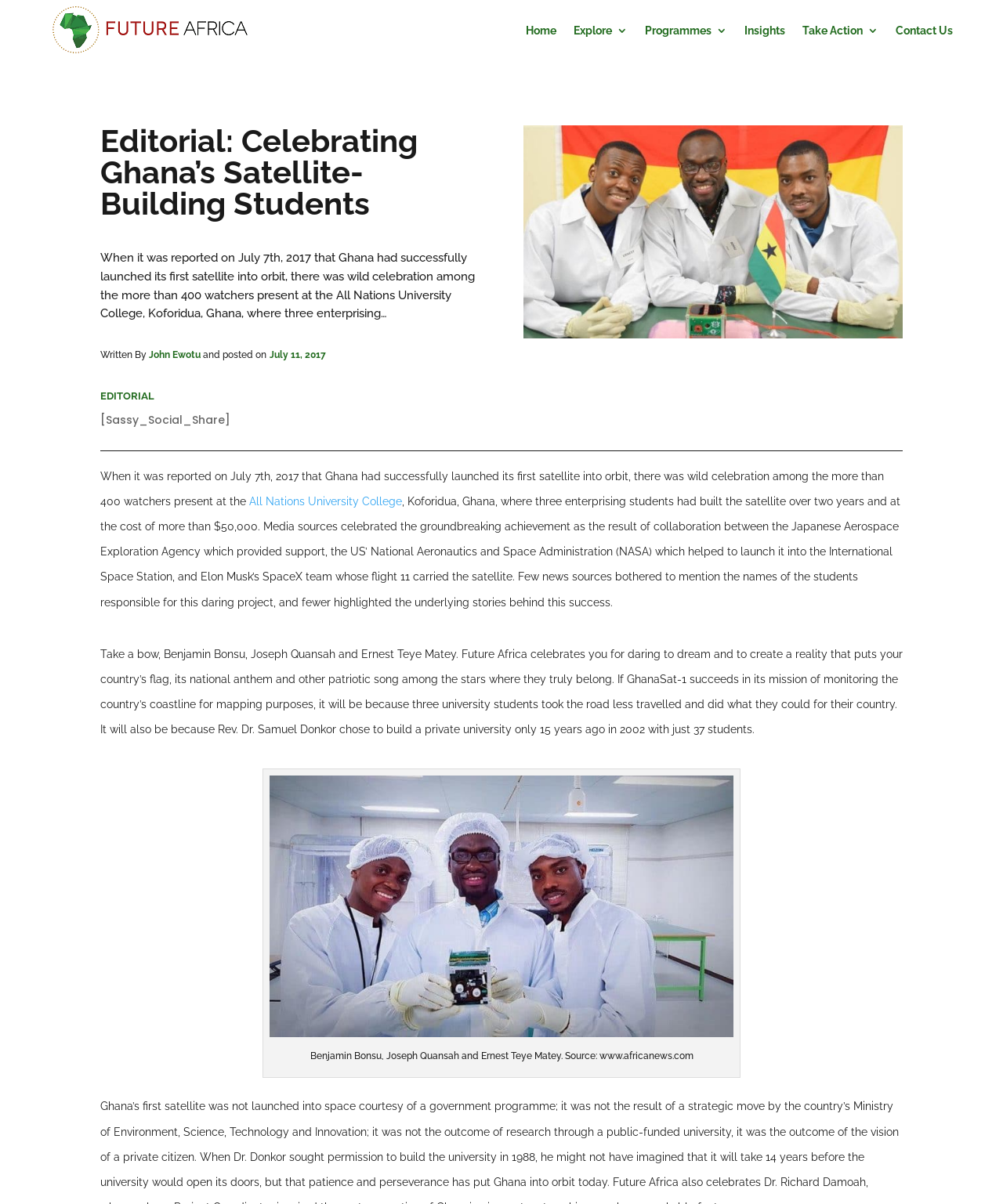Give an in-depth explanation of the webpage layout and content.

The webpage is an editorial article celebrating Ghana's satellite-building students. At the top, there are seven links: "Home", "Explore 3", "Programmes 3", "Insights", "Take Action 3", and "Contact Us", aligned horizontally across the page. Below these links, the title "Editorial: Celebrating Ghana’s Satellite-Building Students" is prominently displayed.

The article begins with a paragraph describing the successful launch of Ghana's first satellite into orbit in 2017, which was celebrated by over 400 people at the All Nations University College in Koforidua, Ghana. The text is accompanied by an image on the right side of the page, taking up about a third of the page's width.

The article continues with the author's name, "John Ewotu", and the date of publication, "July 11, 2017". Below this, there is a link to the "EDITORIAL" section and a social sharing button.

The main content of the article is divided into several paragraphs, describing the achievement of the three students who built the satellite, Benjamin Bonsu, Joseph Quansah, and Ernest Teye Matey. The text praises their hard work and dedication, as well as the support they received from various organizations.

There is another image on the page, located near the bottom, which is described as a caption attachment. Below this image, there is a caption crediting the source of the image, "www.africanews.com".

Overall, the webpage is a celebratory article highlighting the achievement of Ghana's satellite-building students, with a clear and easy-to-follow structure, accompanied by images and links to related content.